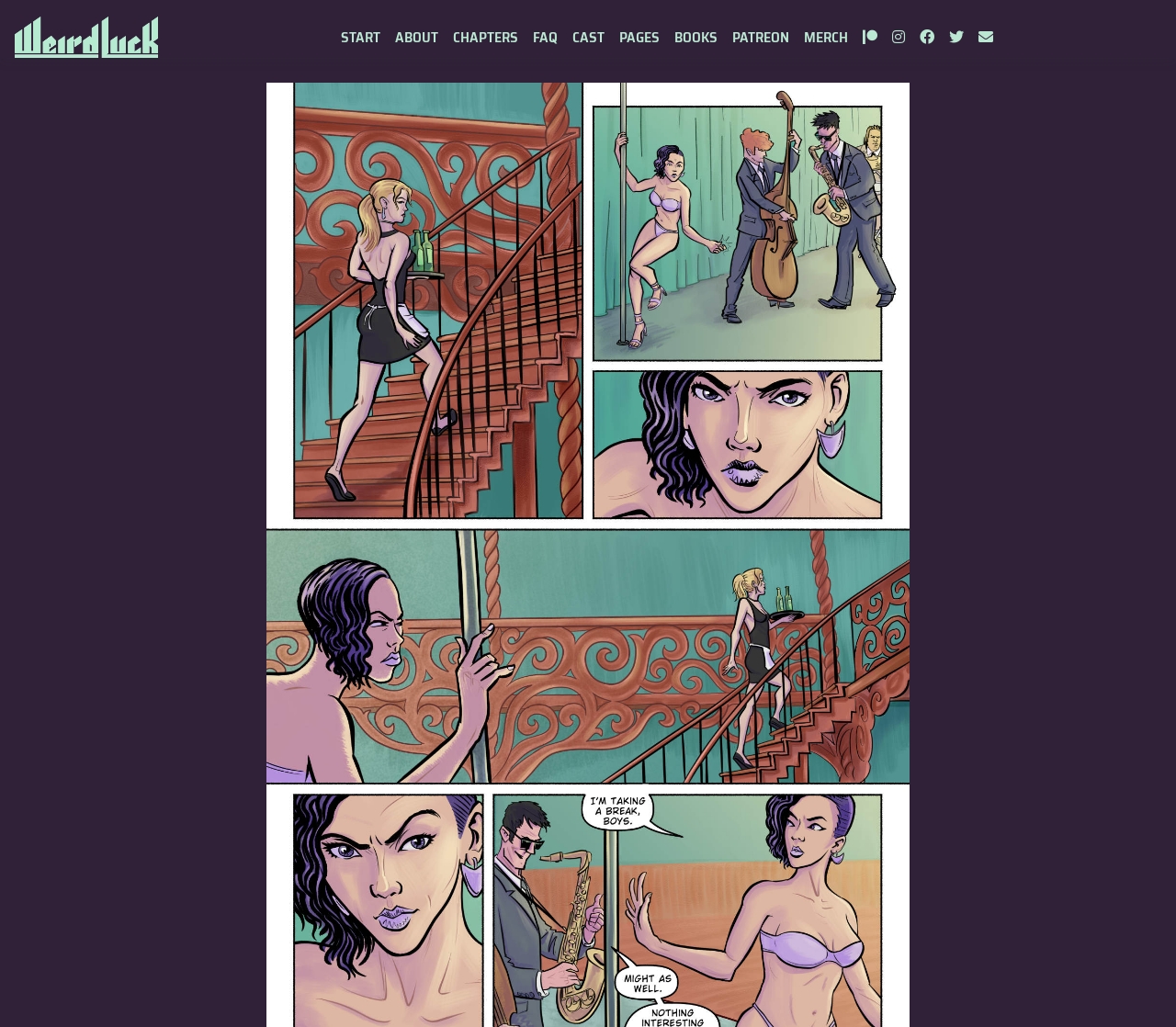Identify the bounding box coordinates for the UI element described as follows: parent_node: START. Use the format (top-left x, top-left y, bottom-right x, bottom-right y) and ensure all values are floating point numbers between 0 and 1.

[0.012, 0.016, 0.134, 0.056]